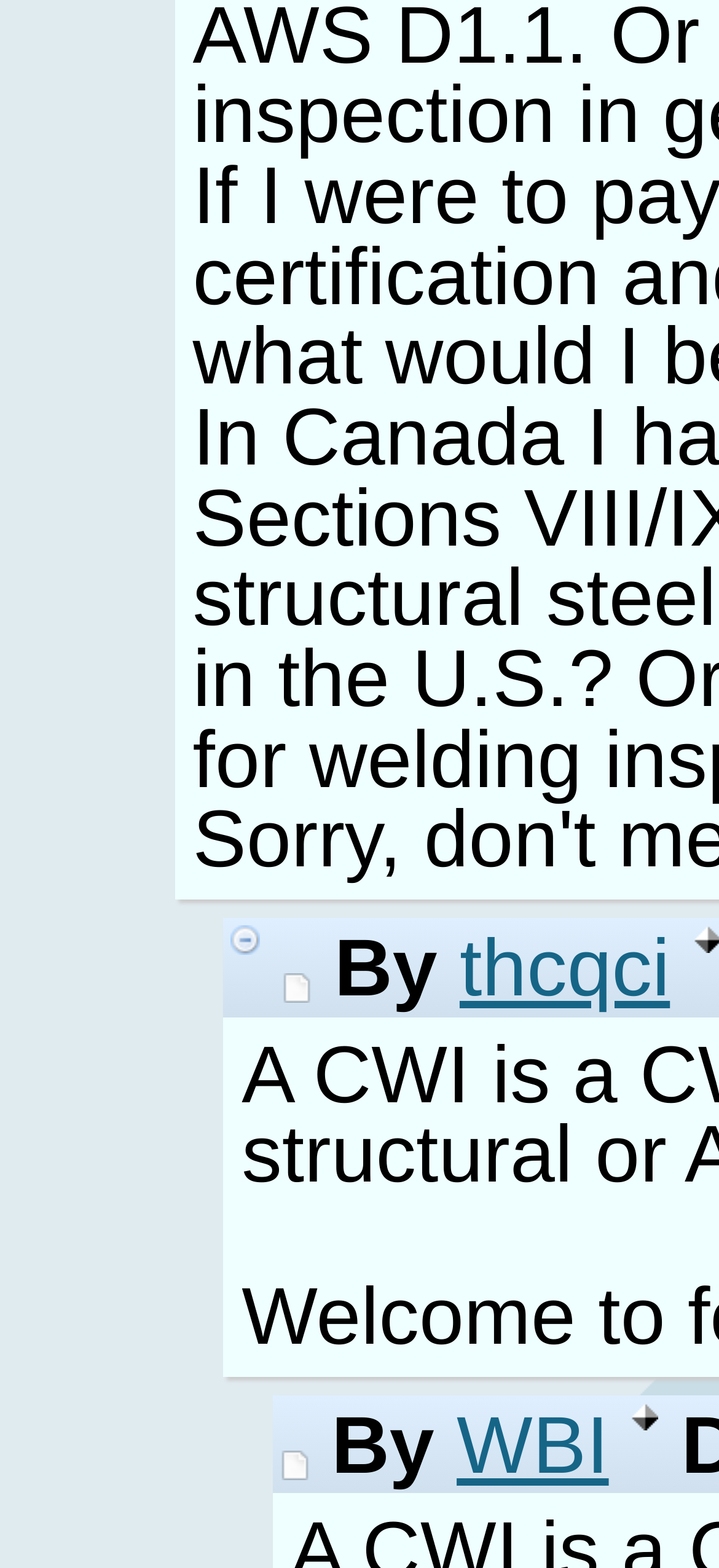What is the text of the third link?
Give a single word or phrase as your answer by examining the image.

WBI